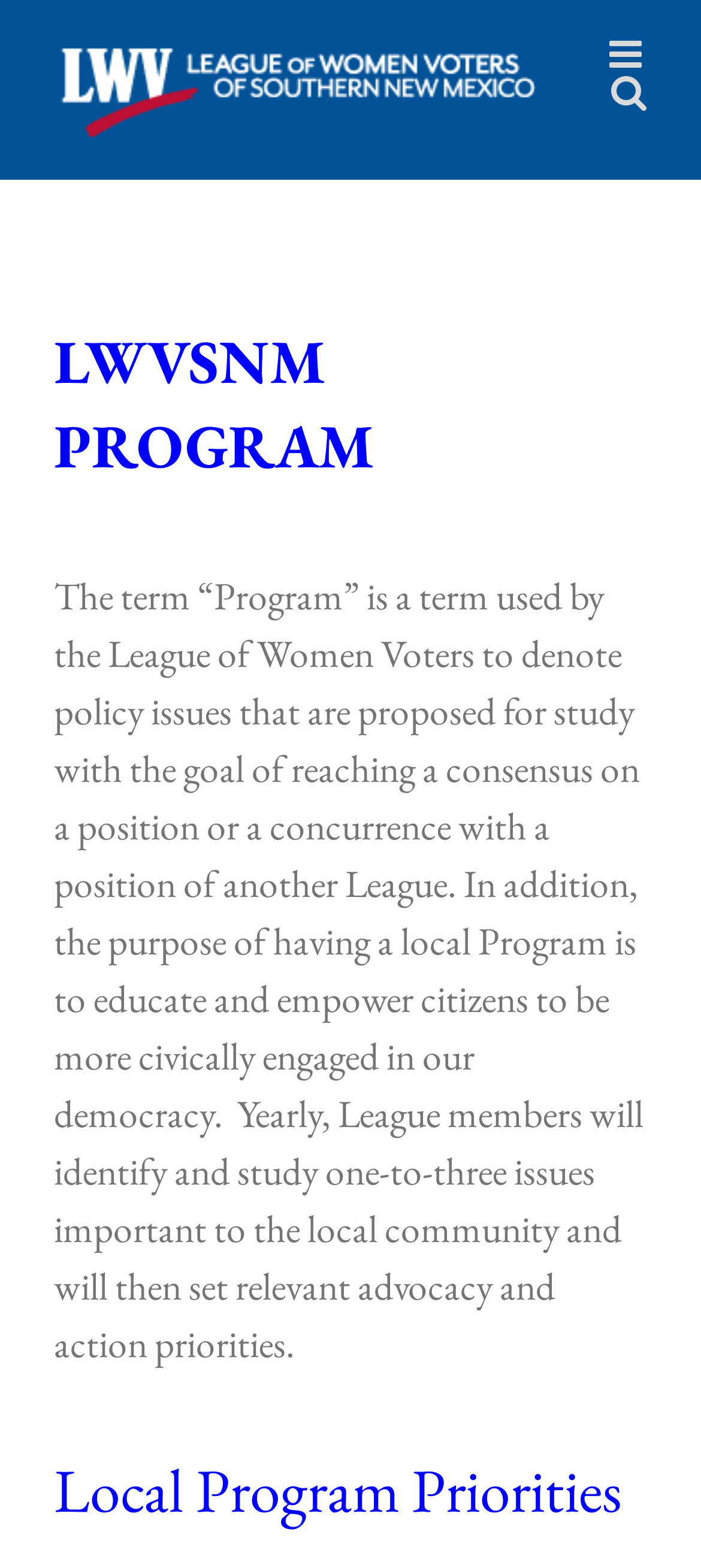Bounding box coordinates must be specified in the format (top-left x, top-left y, bottom-right x, bottom-right y). All values should be floating point numbers between 0 and 1. What are the bounding box coordinates of the UI element described as: aria-label="Toggle mobile search"

[0.872, 0.047, 0.923, 0.071]